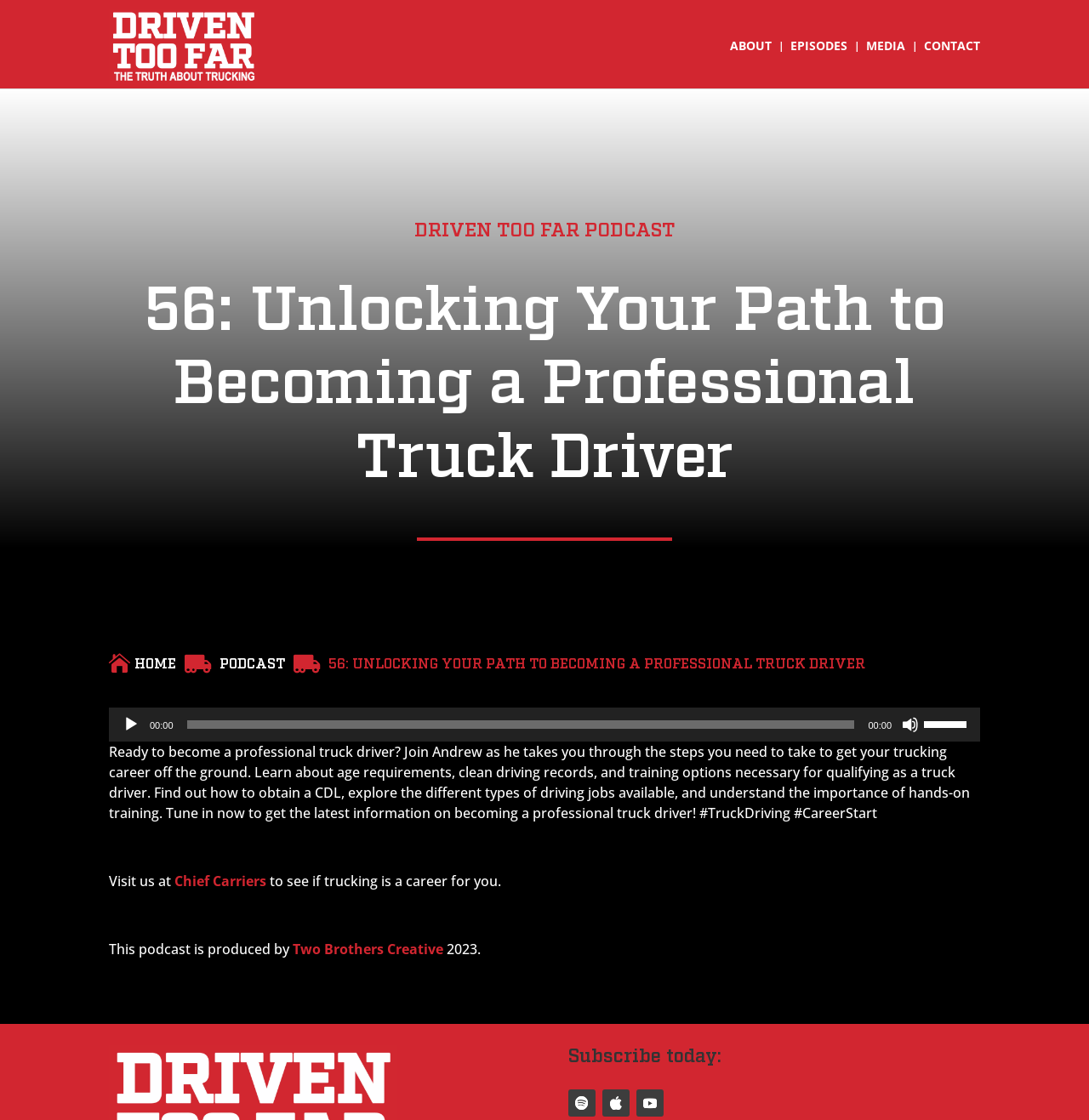Determine the bounding box coordinates of the clickable element necessary to fulfill the instruction: "Visit Chief Carriers". Provide the coordinates as four float numbers within the 0 to 1 range, i.e., [left, top, right, bottom].

[0.16, 0.778, 0.245, 0.795]